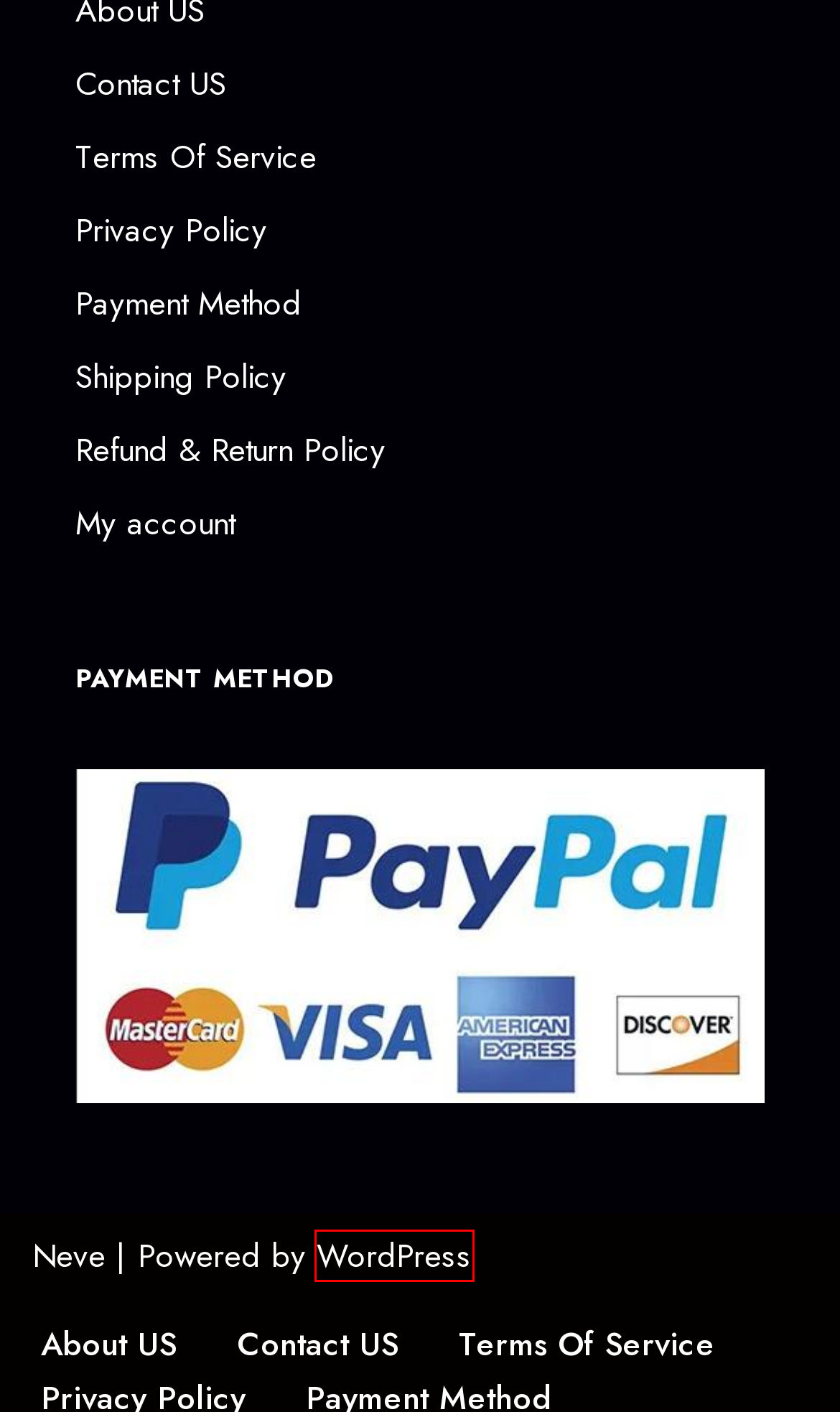You are provided with a screenshot of a webpage where a red rectangle bounding box surrounds an element. Choose the description that best matches the new webpage after clicking the element in the red bounding box. Here are the choices:
A. Payment Method Factory Outlets Cheap Louis Vuitton Shop
B. My account Factory Outlets Cheap Louis Vuitton Shop
C. Blog Tool, Publishing Platform, and CMS – WordPress.org
D. Shipping Policy Factory Outlets Cheap Louis Vuitton Shop
E. Terms Of Service Factory Outlets Cheap Louis Vuitton Shop
F. Contact US Factory Outlets Cheap Louis Vuitton Shop
G. Refund & Return Policy Factory Outlets Cheap Louis Vuitton Shop
H. Privacy Policy Factory Outlets Cheap Louis Vuitton Shop

C